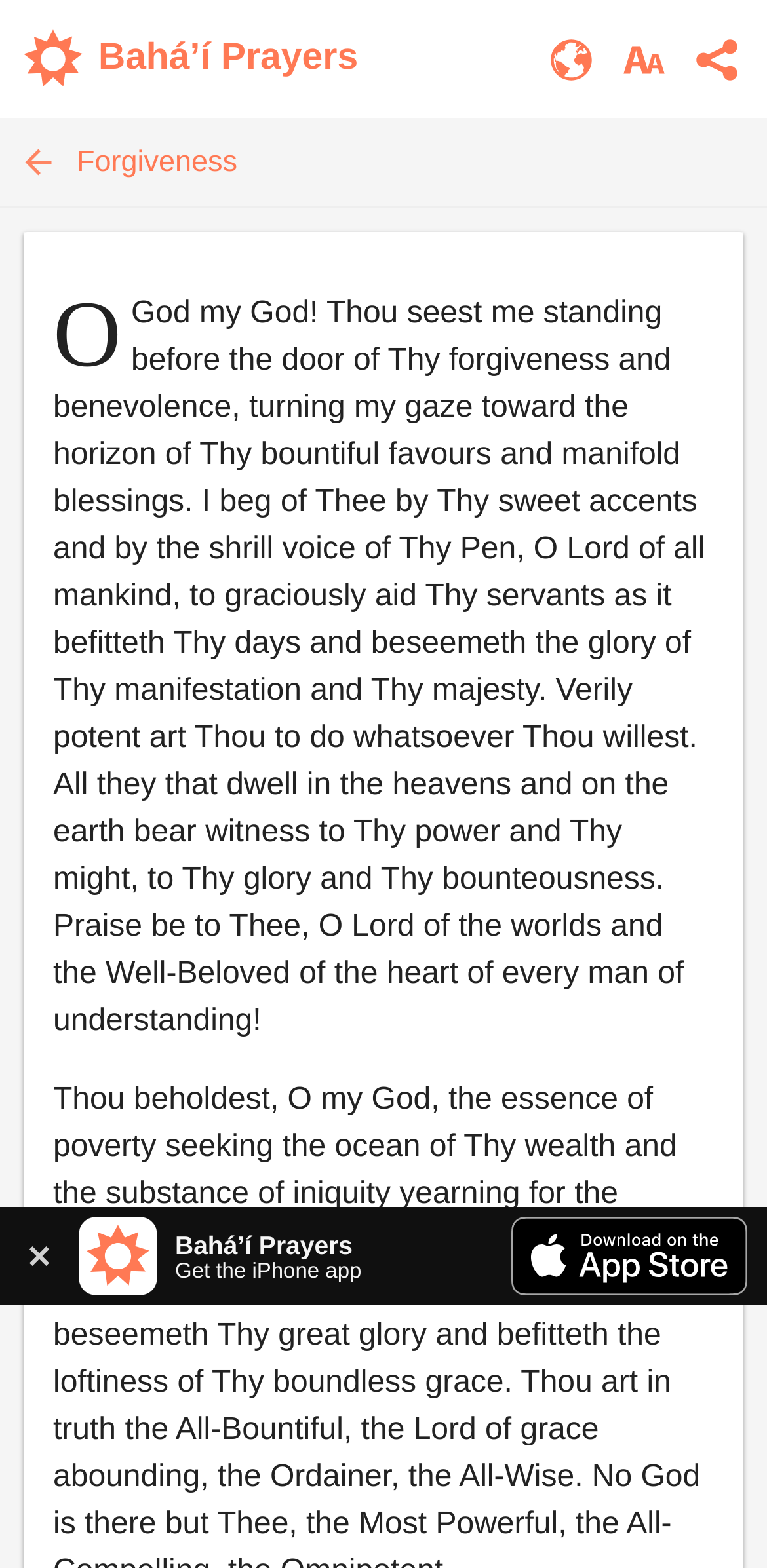What is the text of the prayer on this webpage?
Provide an in-depth answer to the question, covering all aspects.

The text of the prayer on this webpage is a long paragraph that starts with 'O God my God! Thou seest me standing before the door of Thy forgiveness and benevolence...' and ends with '...Praise be to Thee, O Lord of the worlds and the Well-Beloved of the heart of every man of understanding!'.